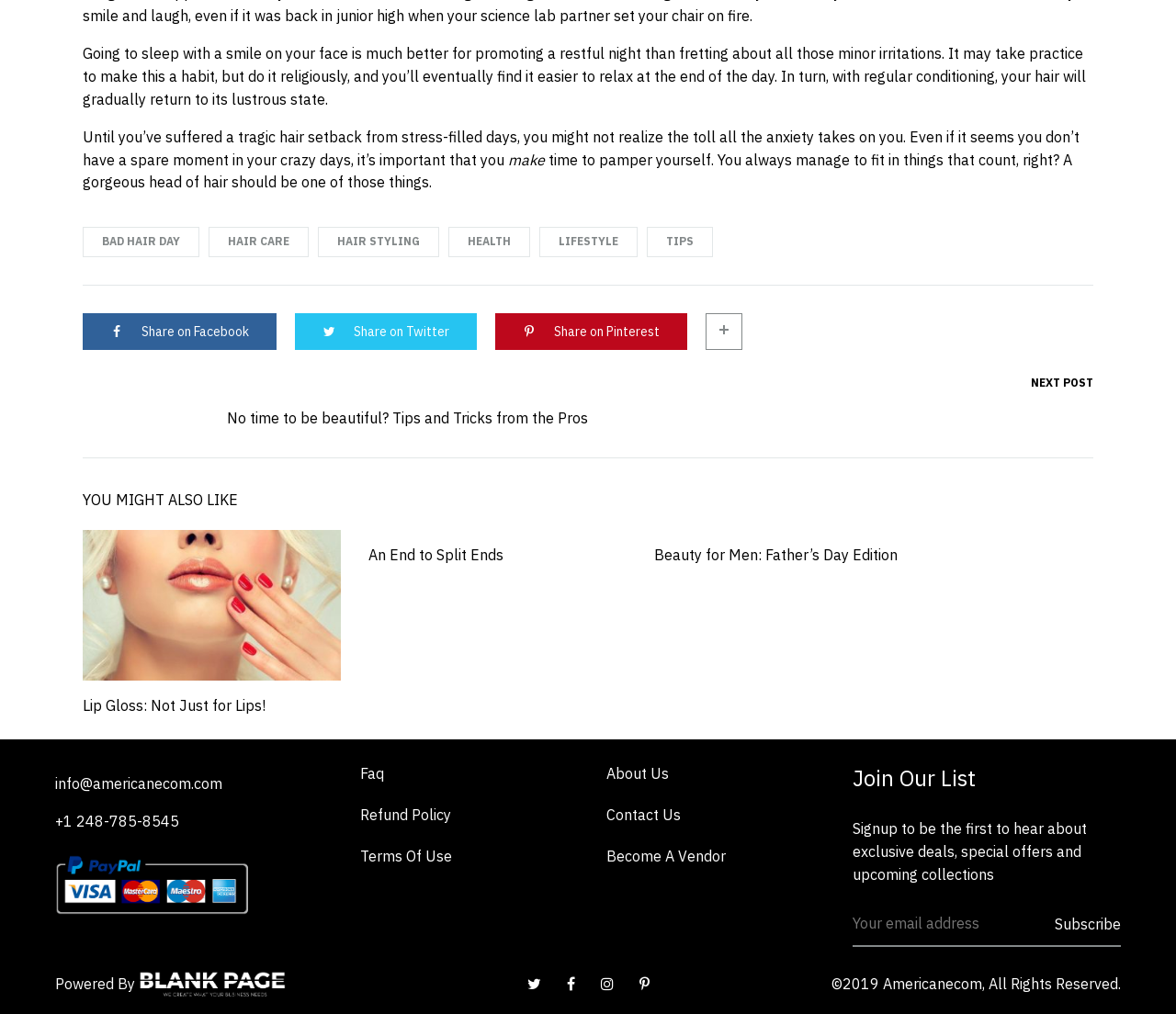Determine the bounding box coordinates for the region that must be clicked to execute the following instruction: "Check the 'NEXT POST'".

[0.877, 0.37, 0.93, 0.384]